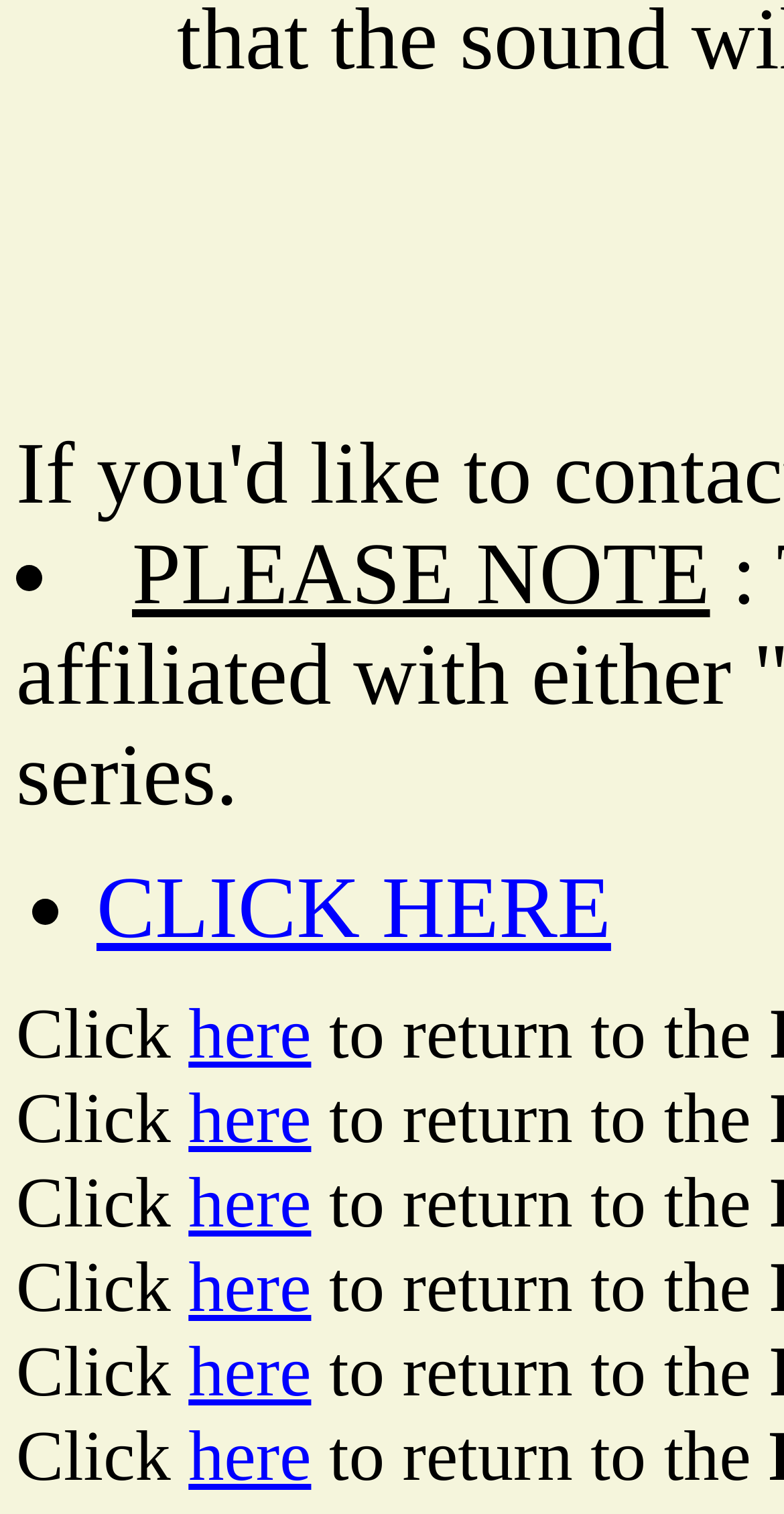How many 'CLICK HERE' links are there? Using the information from the screenshot, answer with a single word or phrase.

2